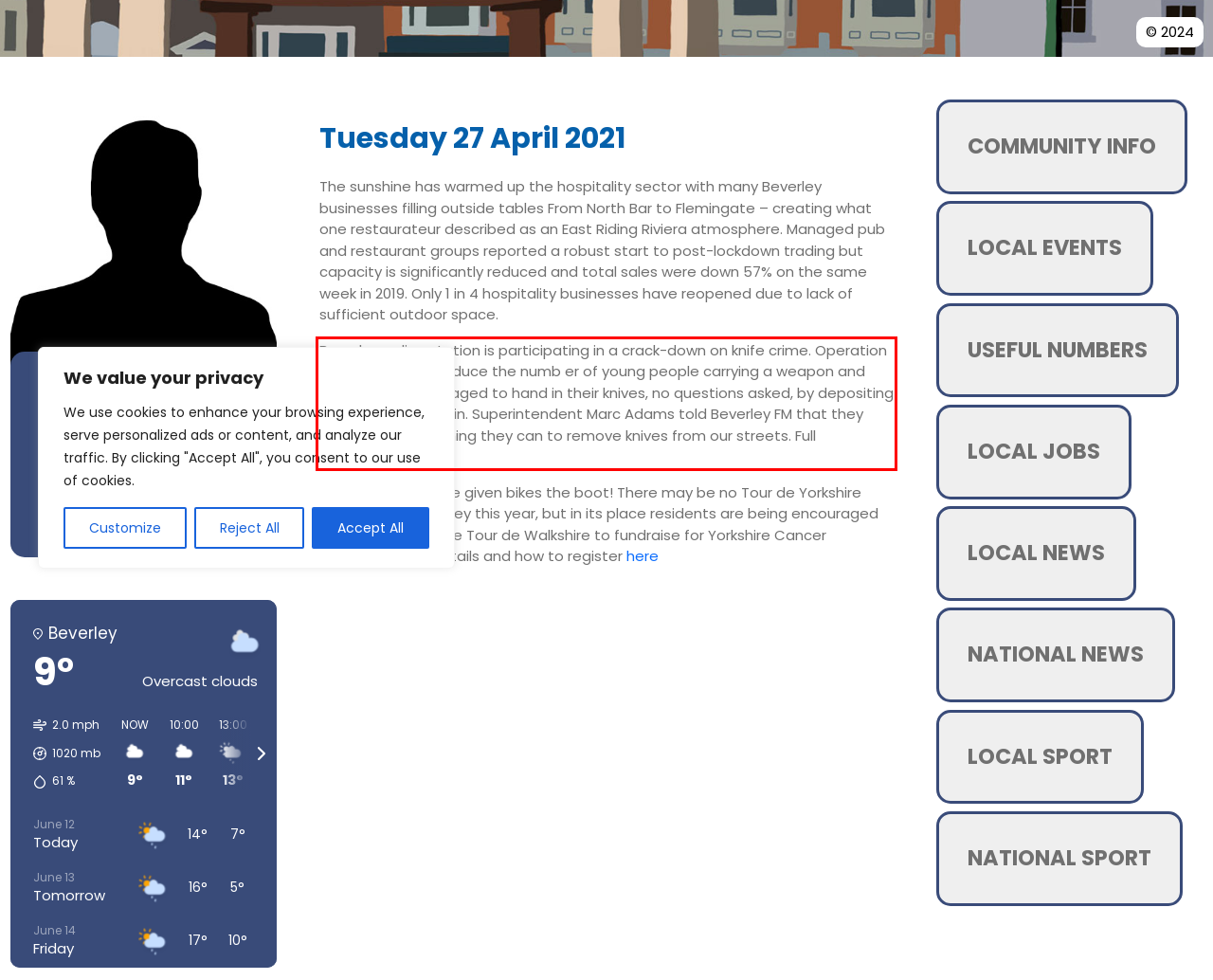By examining the provided screenshot of a webpage, recognize the text within the red bounding box and generate its text content.

Beverley police station is participating in a crack-down on knife crime. Operation Sceptre aims to reduce the numb er of young people carrying a weapon and people are encouraged to hand in their knives, no questions asked, by depositing them in a special bin. Superintendent Marc Adams told Beverley FM that they want to do everything they can to remove knives from our streets. Full story here.